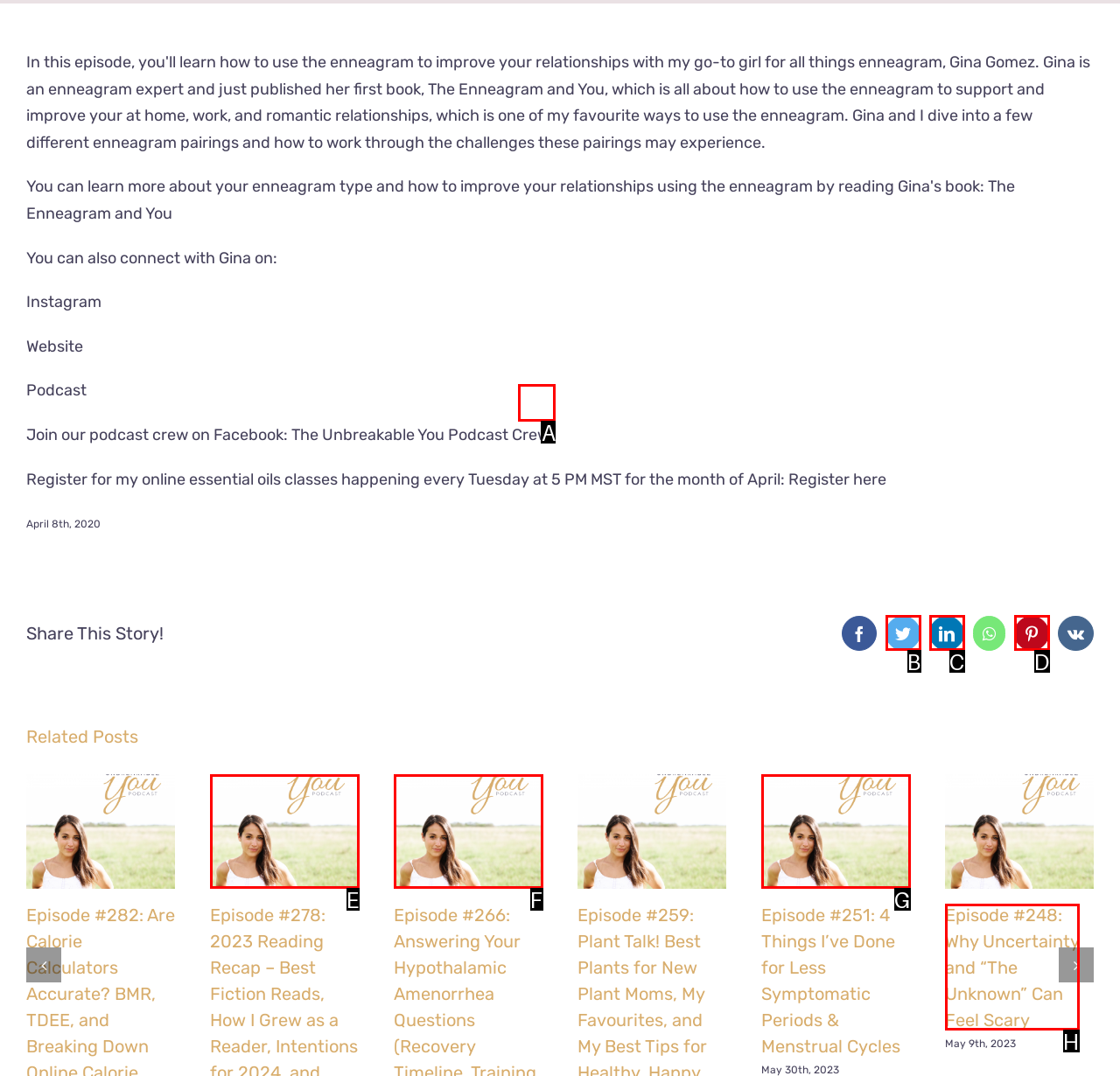Identify the HTML element that best fits the description: aria-label="Facebook". Respond with the letter of the corresponding element.

A